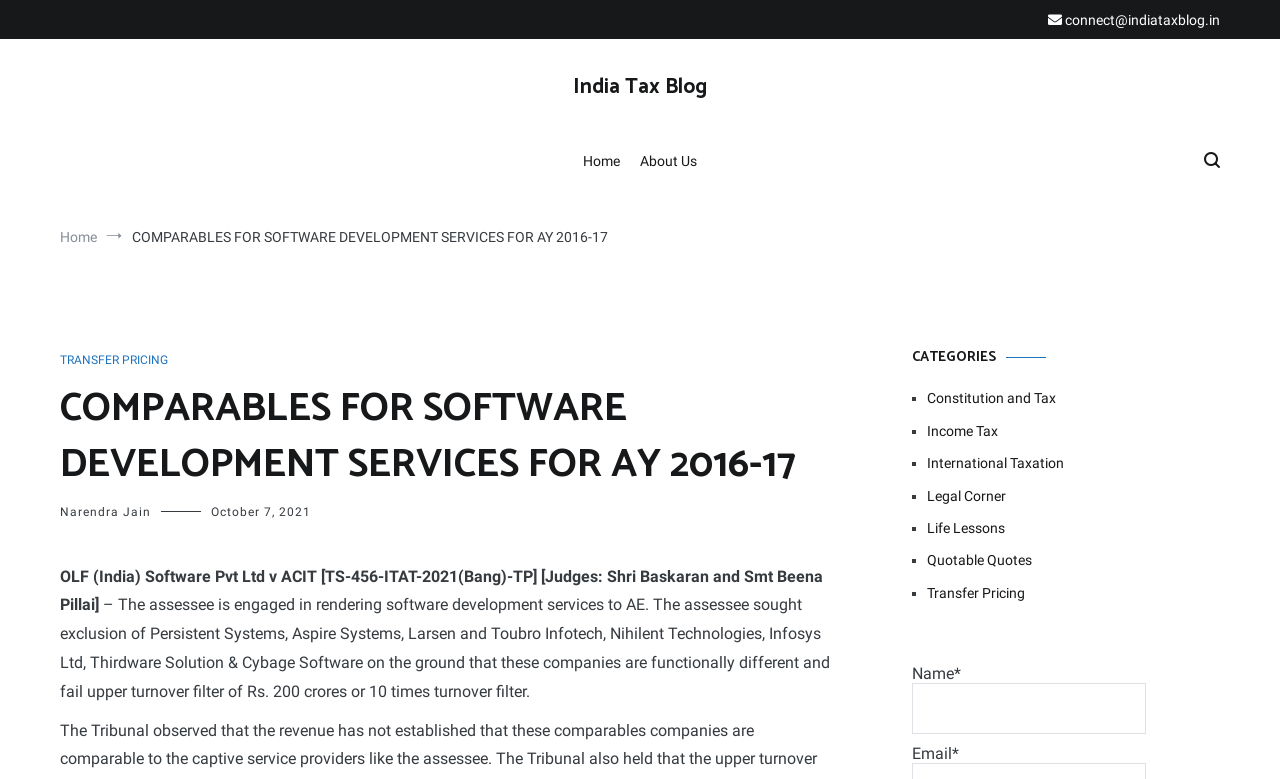Identify the bounding box coordinates of the section to be clicked to complete the task described by the following instruction: "click on the 'TRANSFER PRICING' link". The coordinates should be four float numbers between 0 and 1, formatted as [left, top, right, bottom].

[0.047, 0.45, 0.131, 0.475]